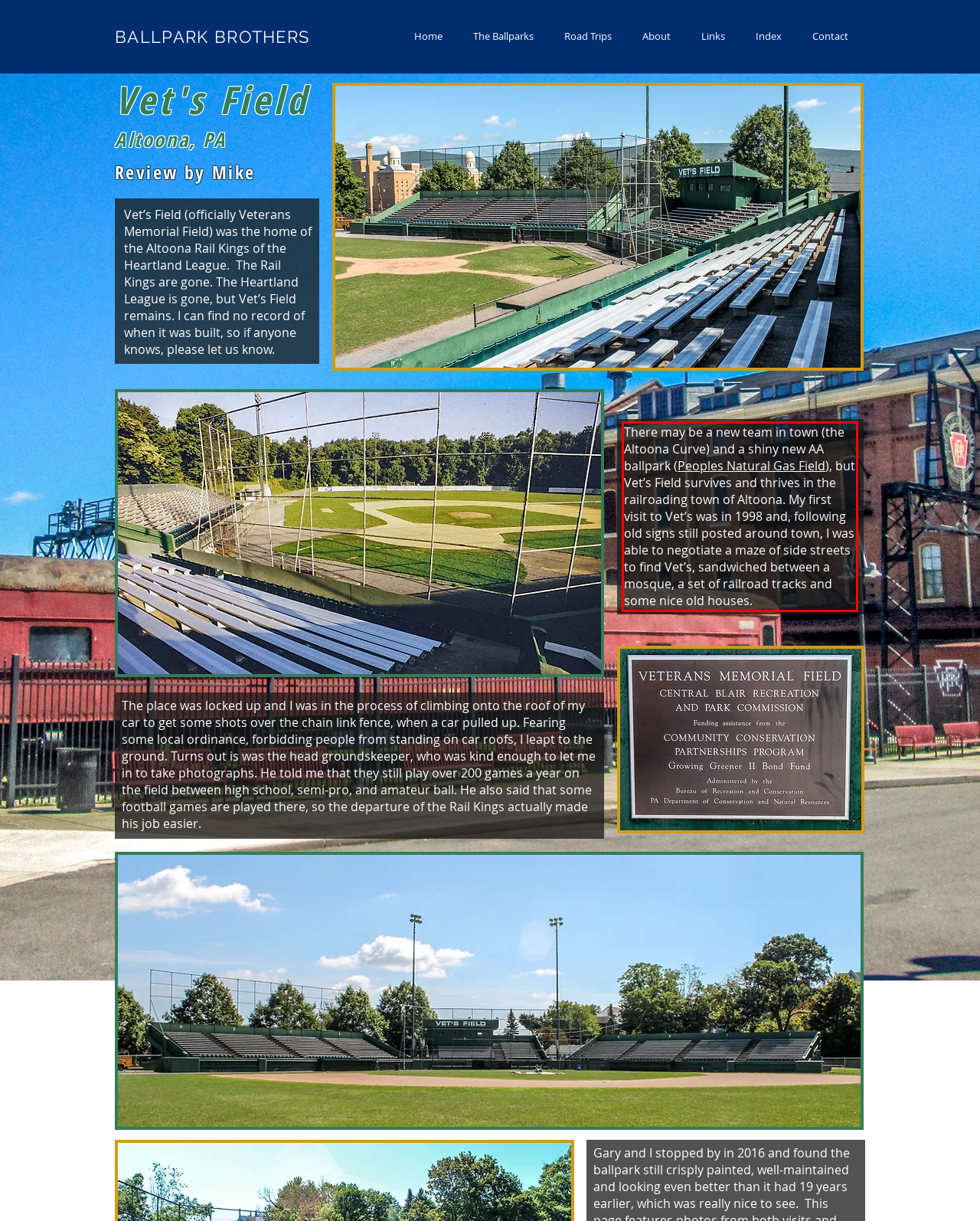Identify the text inside the red bounding box in the provided webpage screenshot and transcribe it.

There may be a new team in town (the Altoona Curve) and a shiny new AA ballpark (Peoples Natural Gas Field), but Vet’s Field survives and thrives in the railroading town of Altoona. My first visit to Vet’s was in 1998 and, following old signs still posted around town, I was able to negotiate a maze of side streets to find Vet’s, sandwiched between a mosque, a set of railroad tracks and some nice old houses.